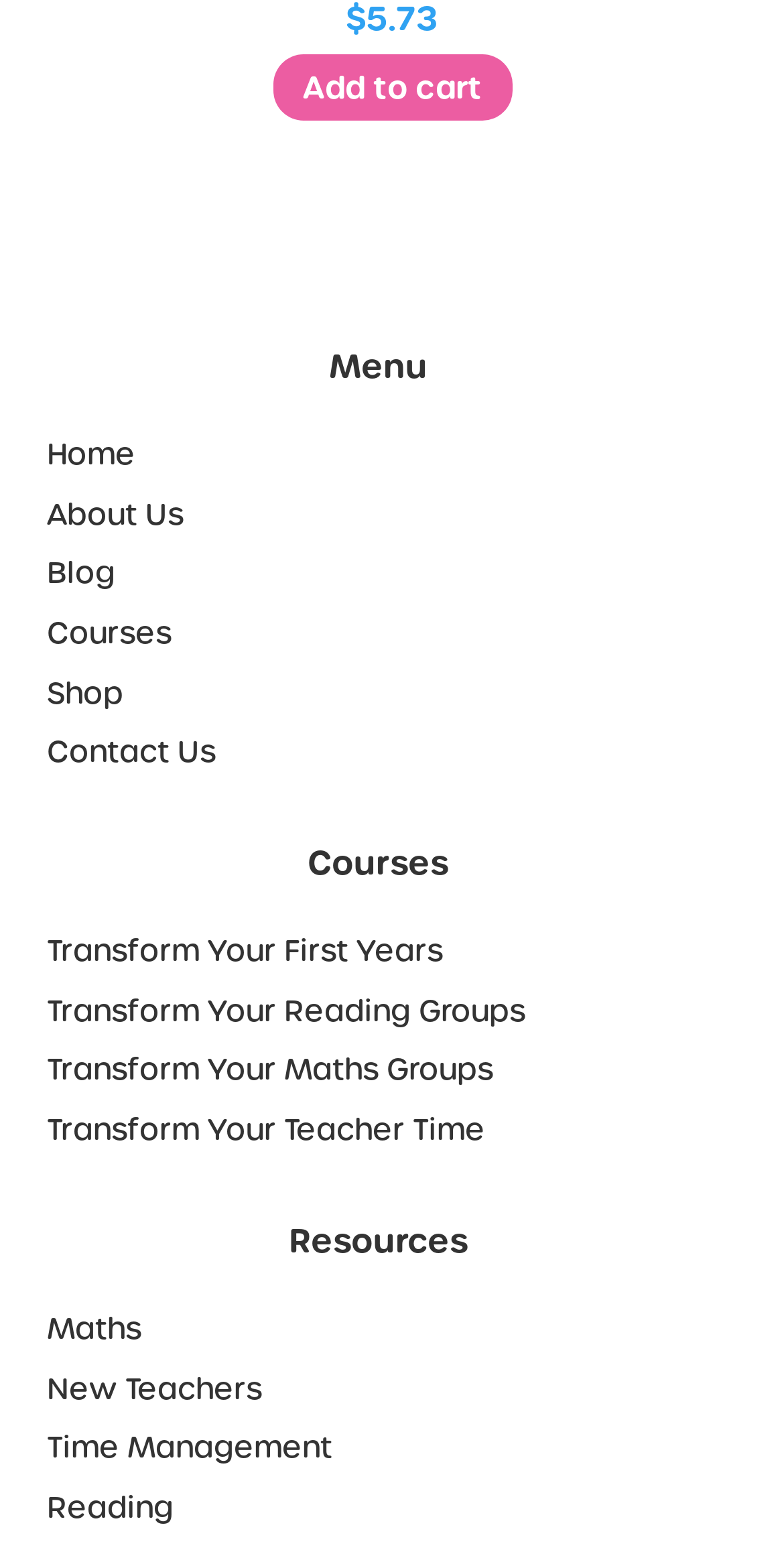Identify the bounding box coordinates of the section to be clicked to complete the task described by the following instruction: "View courses". The coordinates should be four float numbers between 0 and 1, formatted as [left, top, right, bottom].

[0.06, 0.394, 0.905, 0.422]